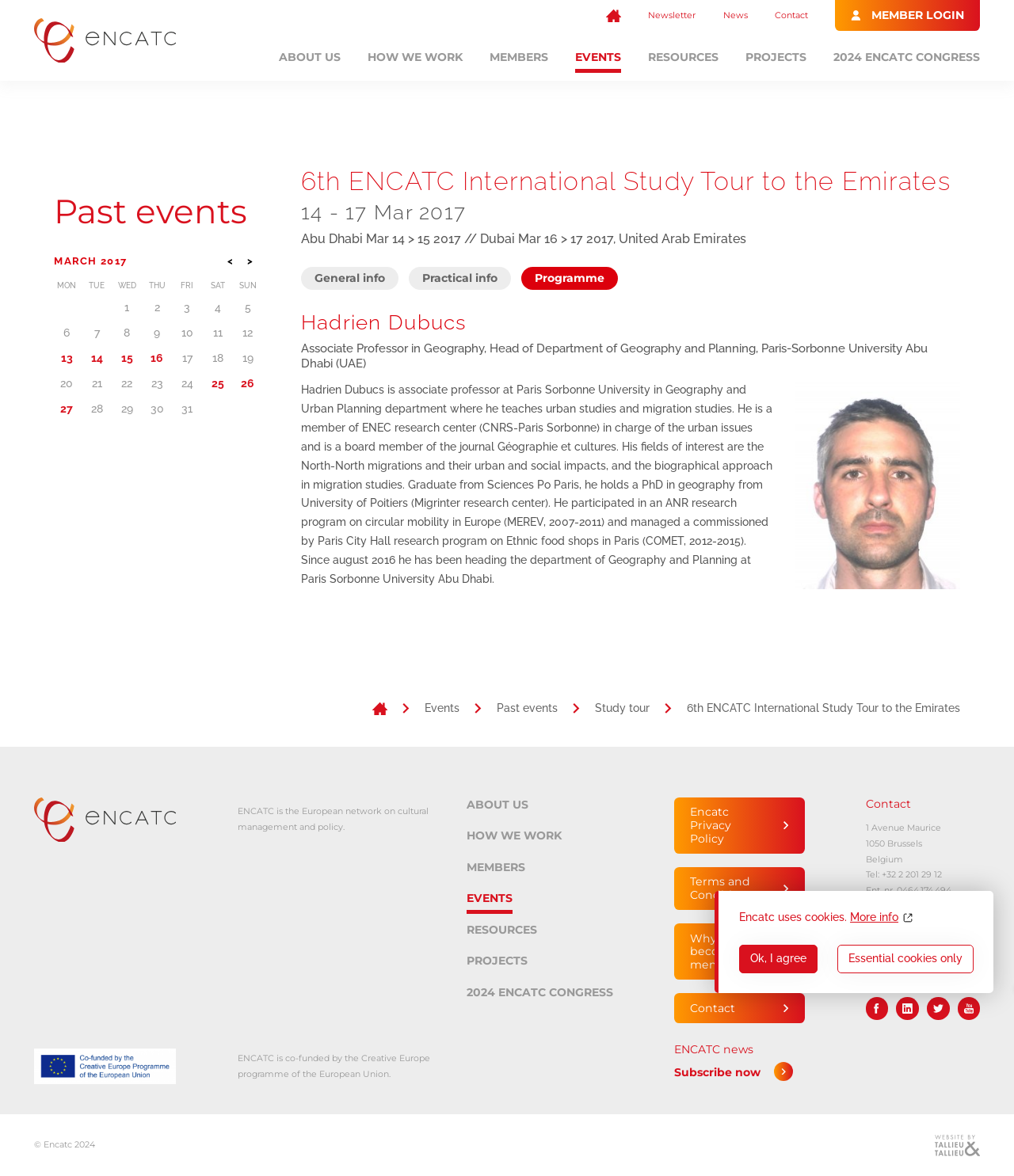How many links are there in the top navigation bar?
Examine the image and provide an in-depth answer to the question.

I counted the links in the top navigation bar, which are 'Encatc', 'Newsletter', 'News', 'Contact', 'ABOUT US', 'MEMBER LOGIN', and '2024 ENCATC CONGRESS'. There are 7 links in total.